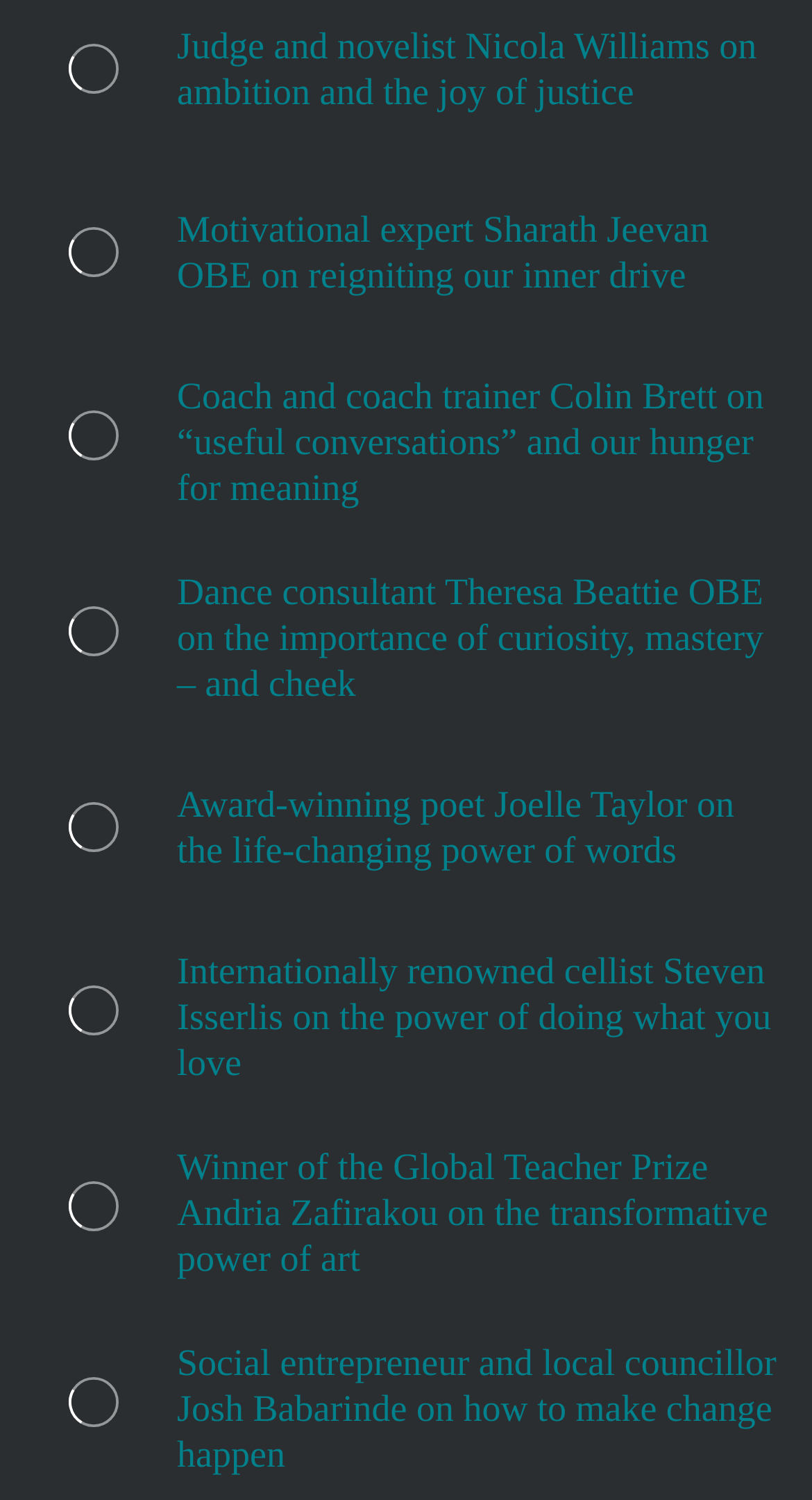Identify the bounding box coordinates of the clickable region to carry out the given instruction: "Check out Colin Brett's conversation".

[0.218, 0.248, 0.962, 0.34]